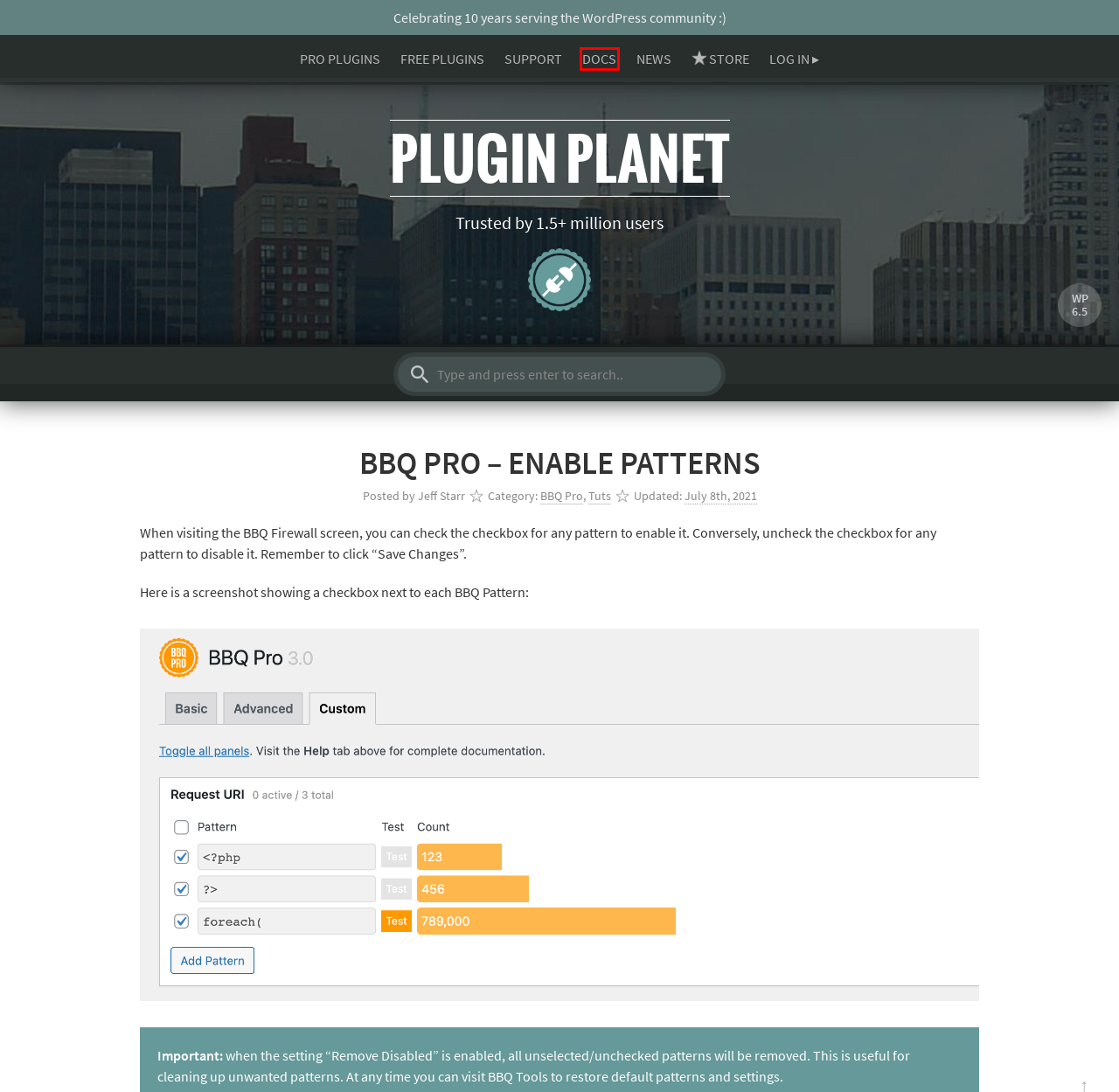Observe the webpage screenshot and focus on the red bounding box surrounding a UI element. Choose the most appropriate webpage description that corresponds to the new webpage after clicking the element in the bounding box. Here are the candidates:
A. 50% Discount for Non-Profits | Plugin Planet
B. Category: Tuts | Plugin Planet
C. Monzilla Media - Obsessive Web Design & Development
D. Free Plugins | Plugin Planet
E. shapeSpace : WordPress Theme Template
F. Support | Plugin Planet
G. Category: BBQ Pro | Plugin Planet
H. Documentation | Plugin Planet

H